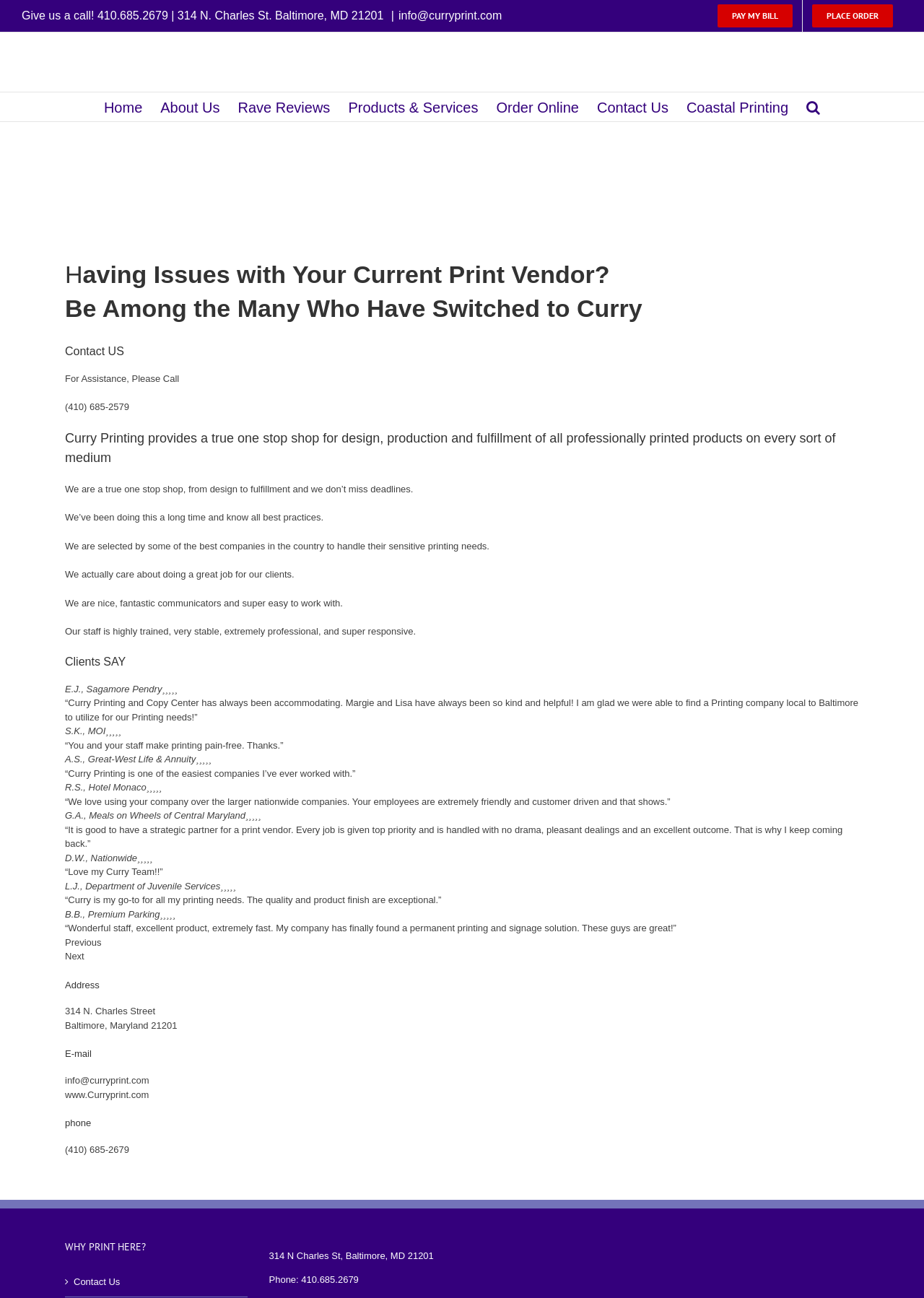Please provide the bounding box coordinate of the region that matches the element description: About Us. Coordinates should be in the format (top-left x, top-left y, bottom-right x, bottom-right y) and all values should be between 0 and 1.

[0.174, 0.071, 0.238, 0.093]